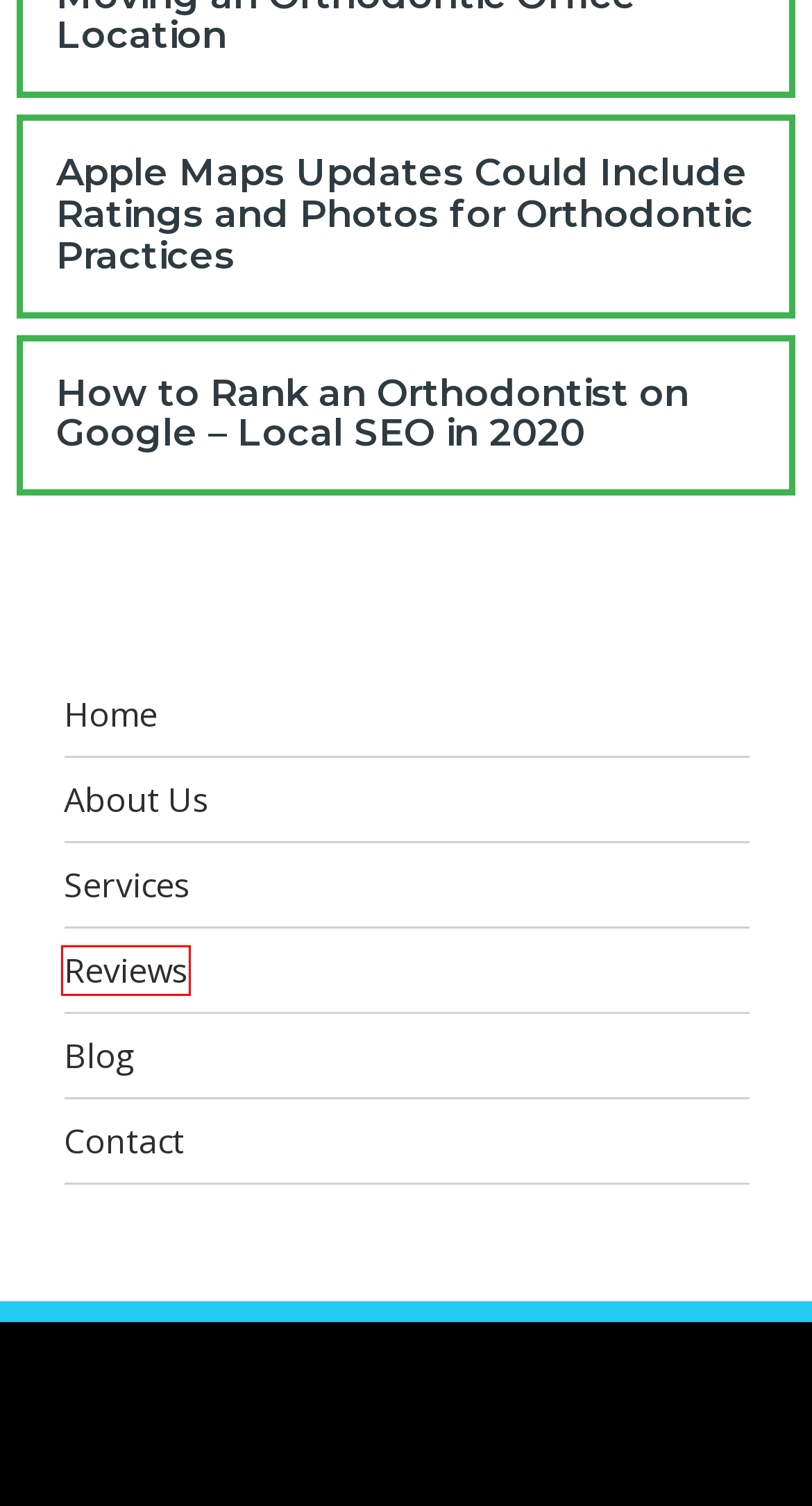Please examine the screenshot provided, which contains a red bounding box around a UI element. Select the webpage description that most accurately describes the new page displayed after clicking the highlighted element. Here are the candidates:
A. Orthodontic Internet Marketing Blog by Orthopreneur
B. Orthodontic Websites design | Orthodontic SEO | Orthopreneur
C. About Us Orthopreneur Internet Marketing Solutions for Orthodontic Marketing
D. Orthodontic Website Design | Orthodontic SEO | Orthopreneur
E. Apple Maps Updates Include Ratings & Photos for Orthodontics
F. Local Orthodontic SEO - Google Ranking Factors for Orthodontists 2020
G. Orthodontic Marketing Testimonials | Orthopreneur Internet Marketing
H. Terms & Conditions - Orthodontic SEO | Orthodontic website design | Orthopreneur

G